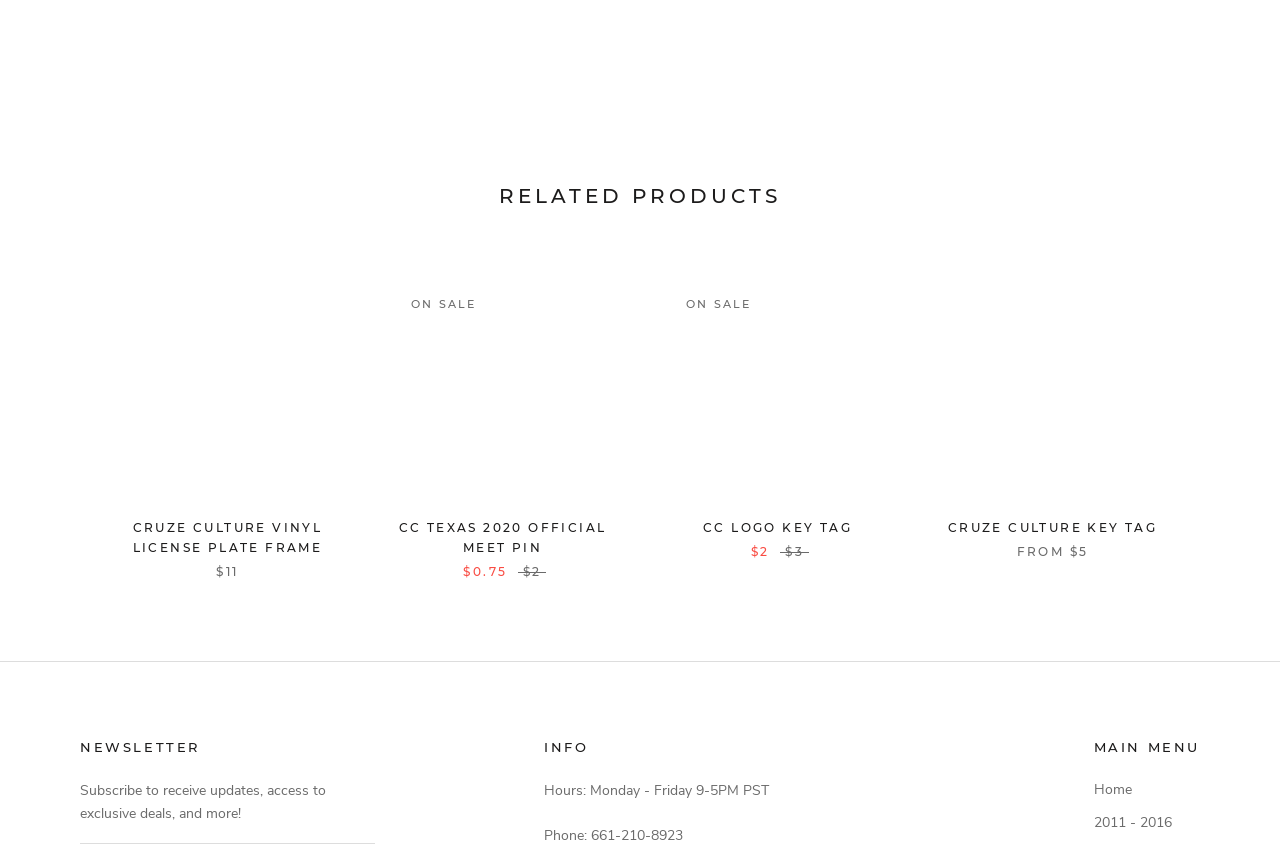Using the information in the image, give a comprehensive answer to the question: 
What is the purpose of the newsletter?

I found the purpose of the newsletter by looking at the text under the heading 'NEWSLETTER', which says 'Subscribe to receive updates, access to exclusive deals, and more!'.